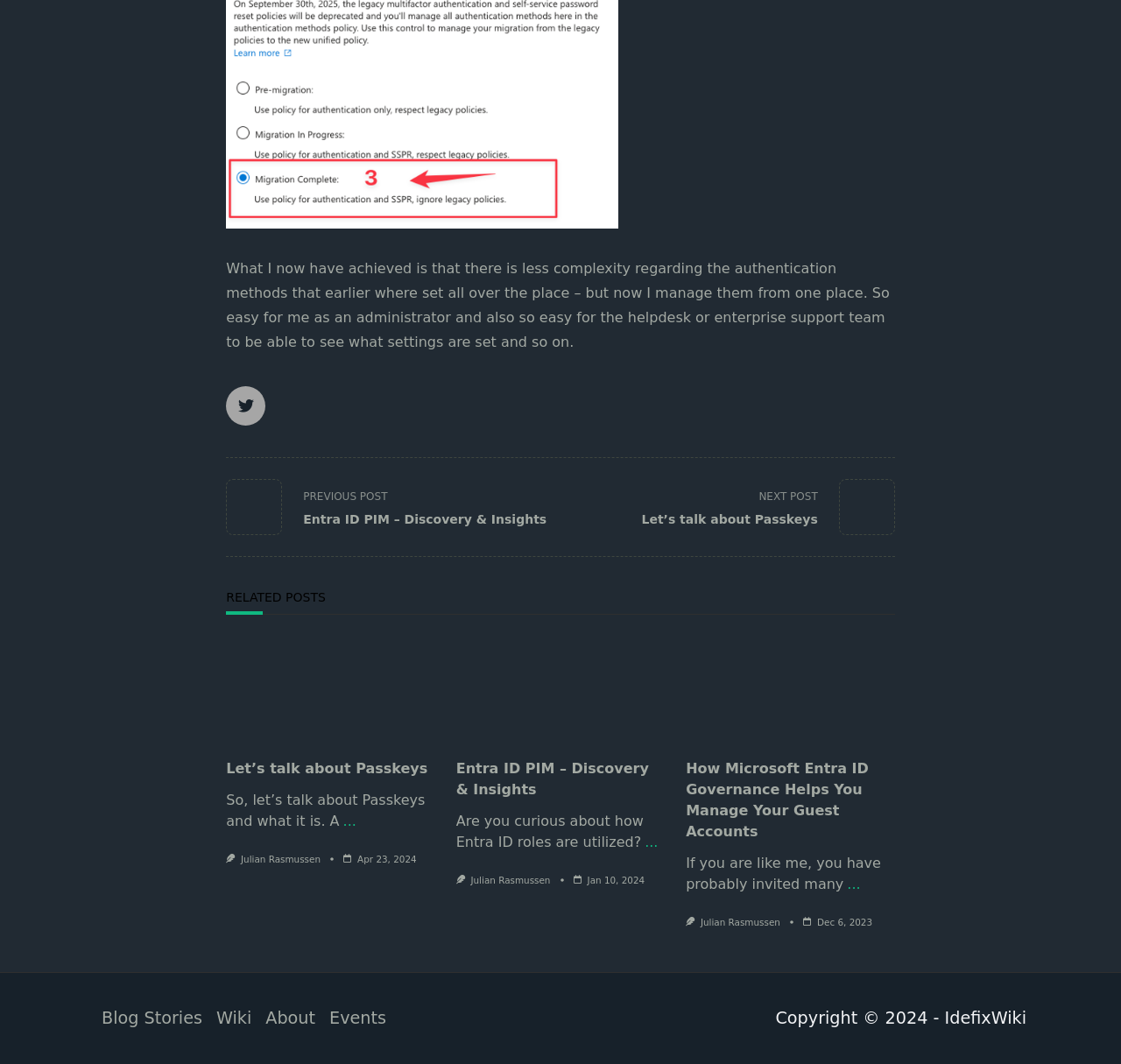Locate the bounding box coordinates of the element that should be clicked to fulfill the instruction: "Explore related posts".

[0.202, 0.553, 0.798, 0.577]